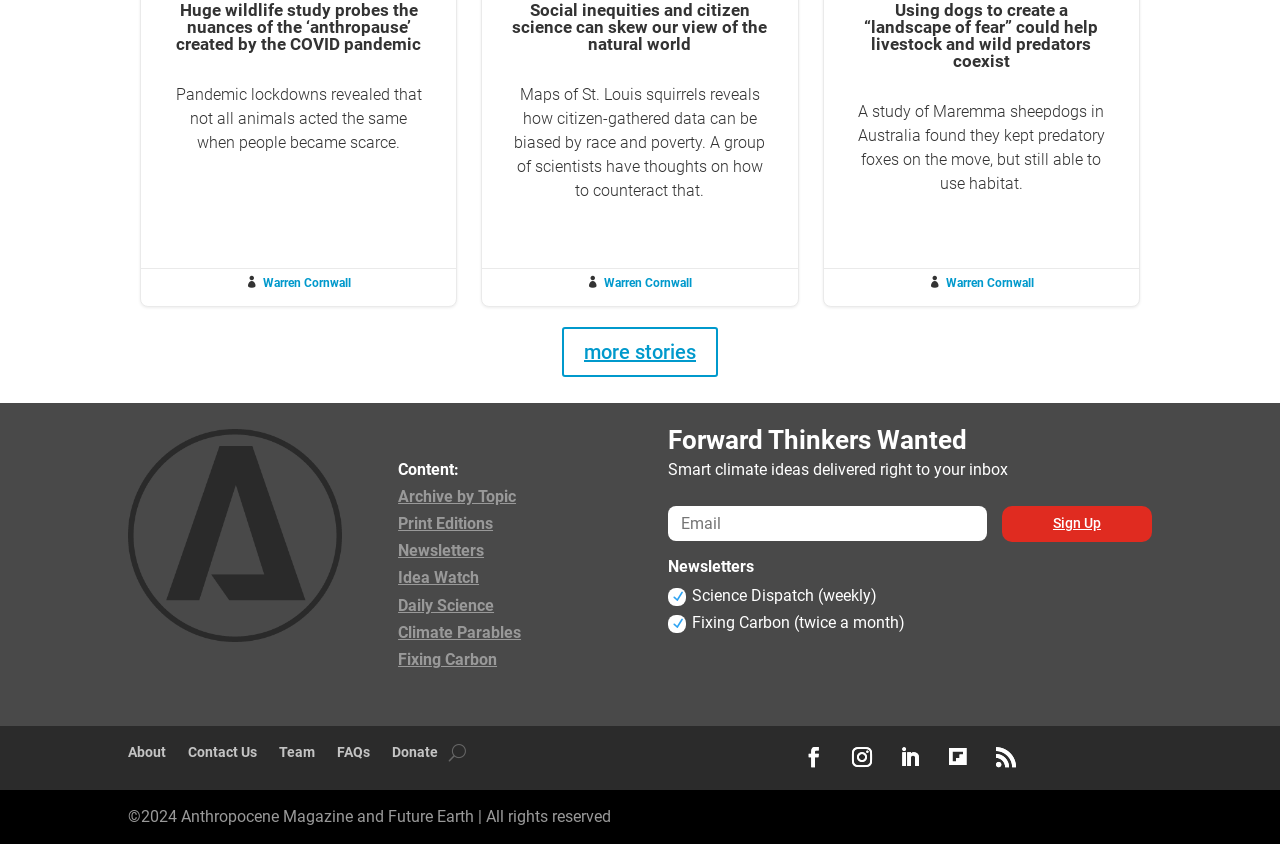How many links are there in the footer section?
Use the information from the screenshot to give a comprehensive response to the question.

I counted the number of links in the footer section, and there are nine links: 'About', 'Contact Us', 'Team', 'FAQs', 'Donate', and four social media links.